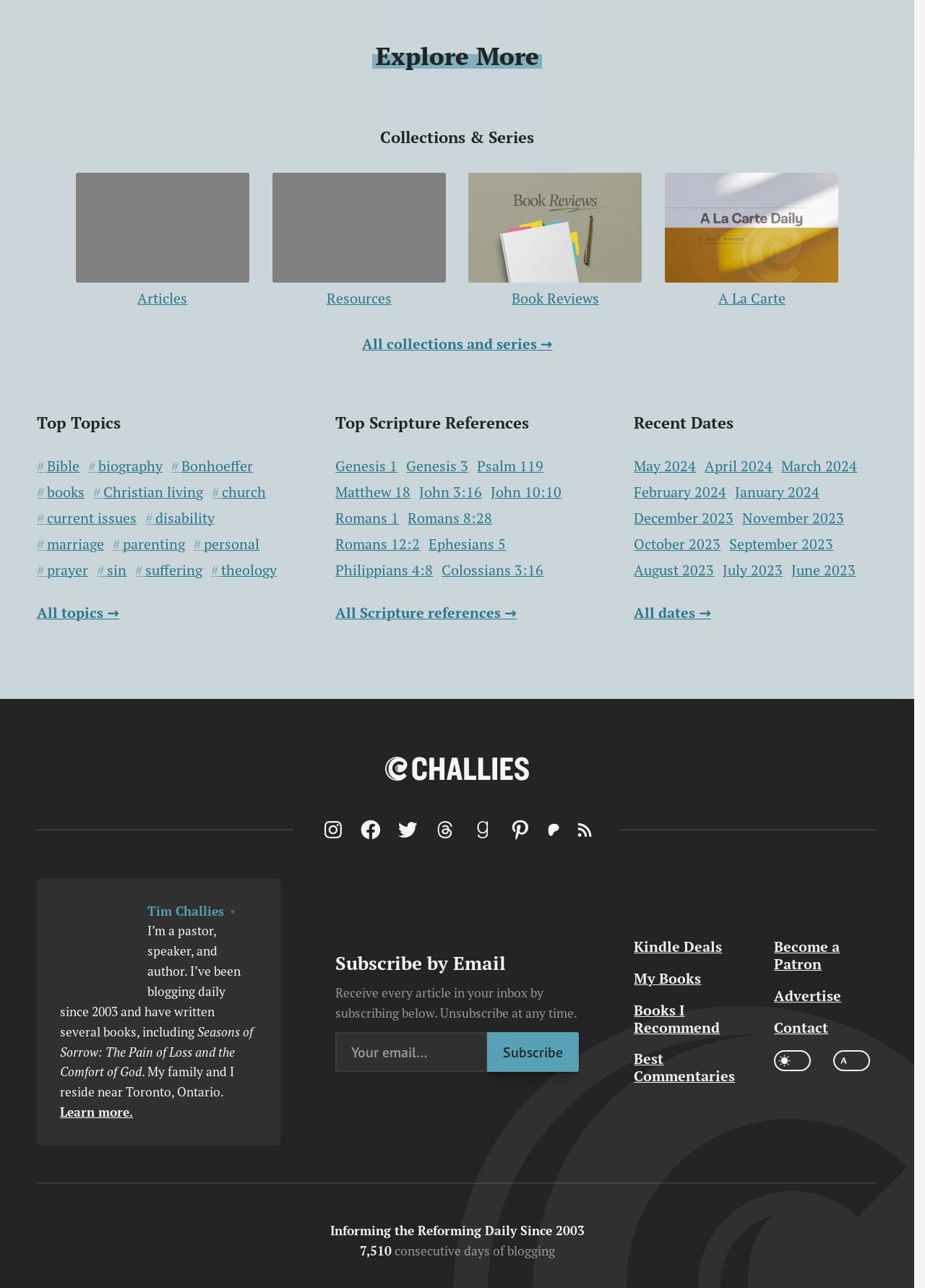Provide the bounding box coordinates of the area you need to click to execute the following instruction: "View Articles collection".

[0.149, 0.224, 0.203, 0.238]